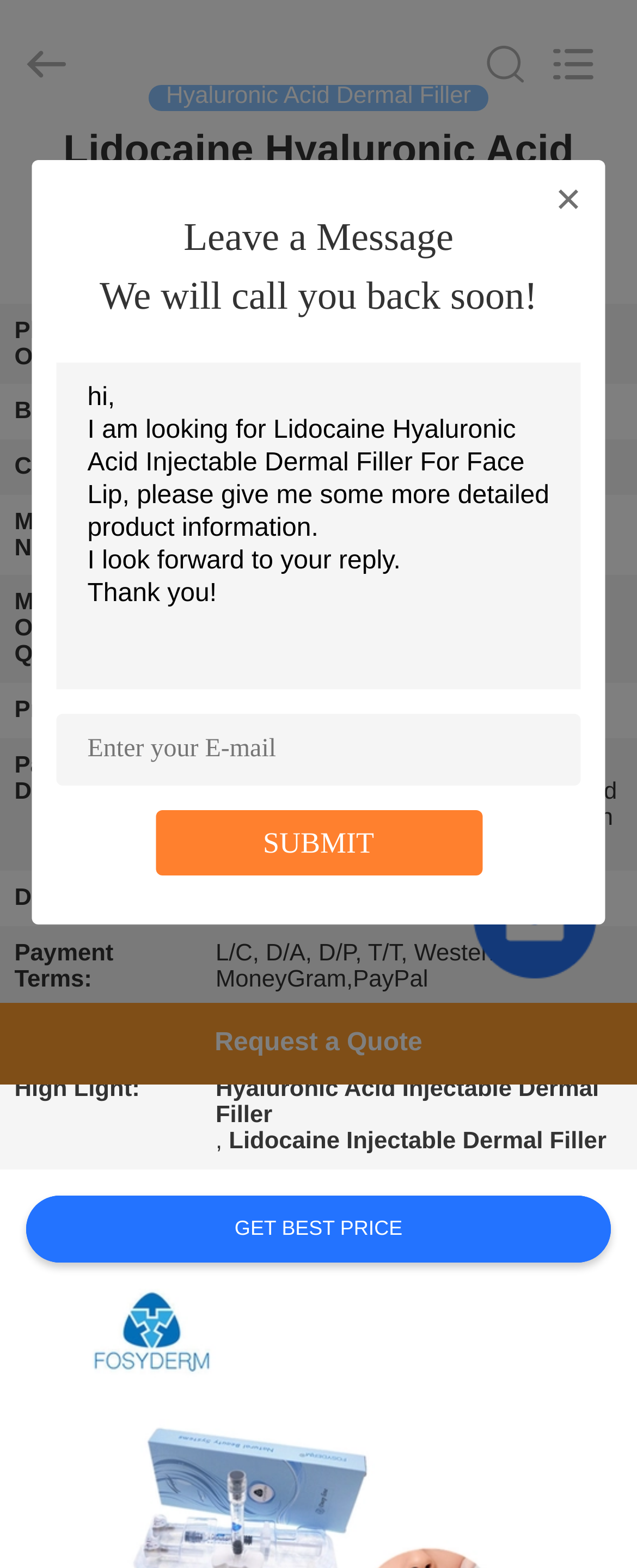Identify and provide the main heading of the webpage.

Lidocaine Hyaluronic Acid Injectable Dermal Filler For Face Lip